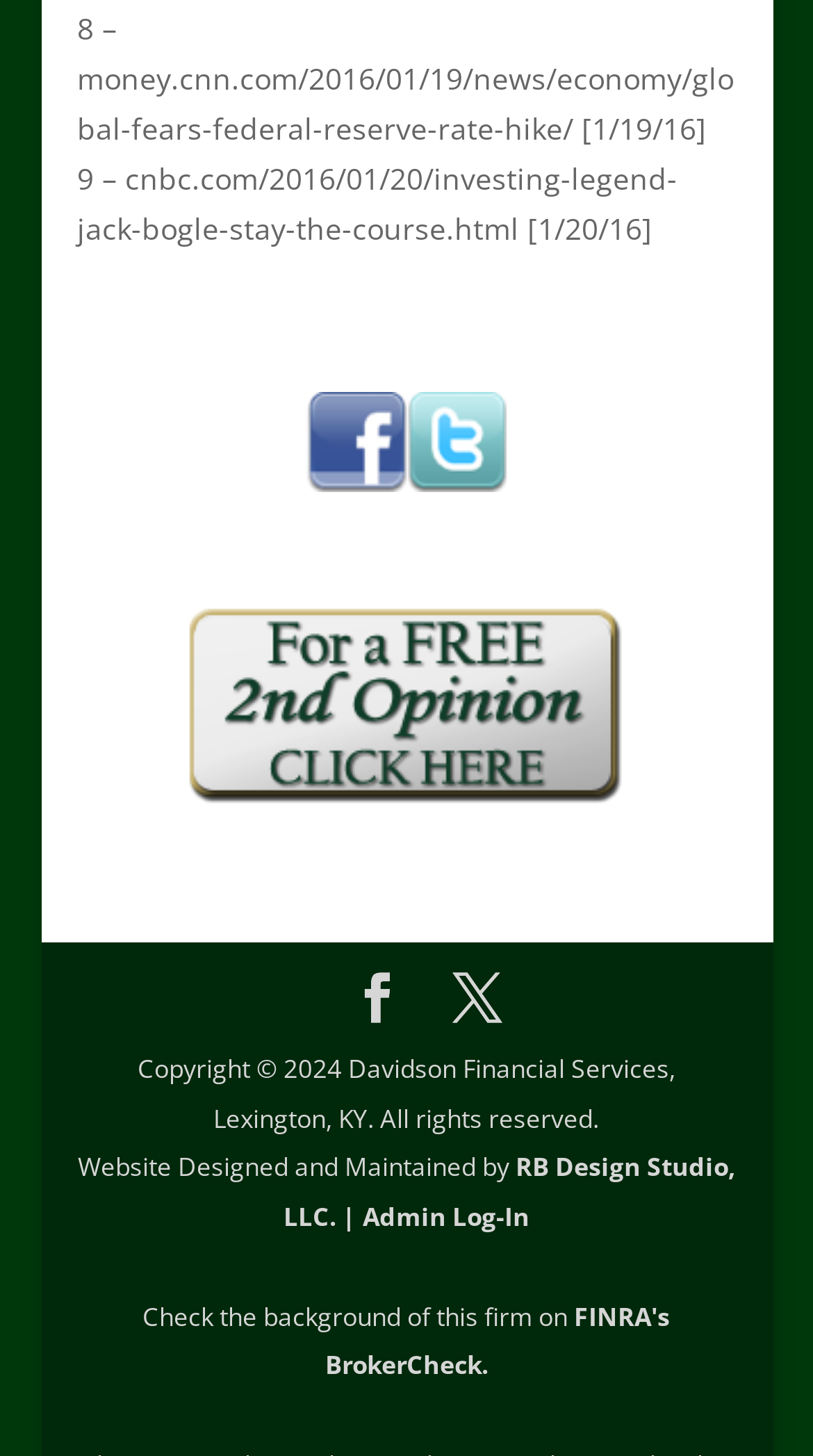Give a one-word or short phrase answer to the question: 
What is the text of the copyright statement?

Copyright © 2024